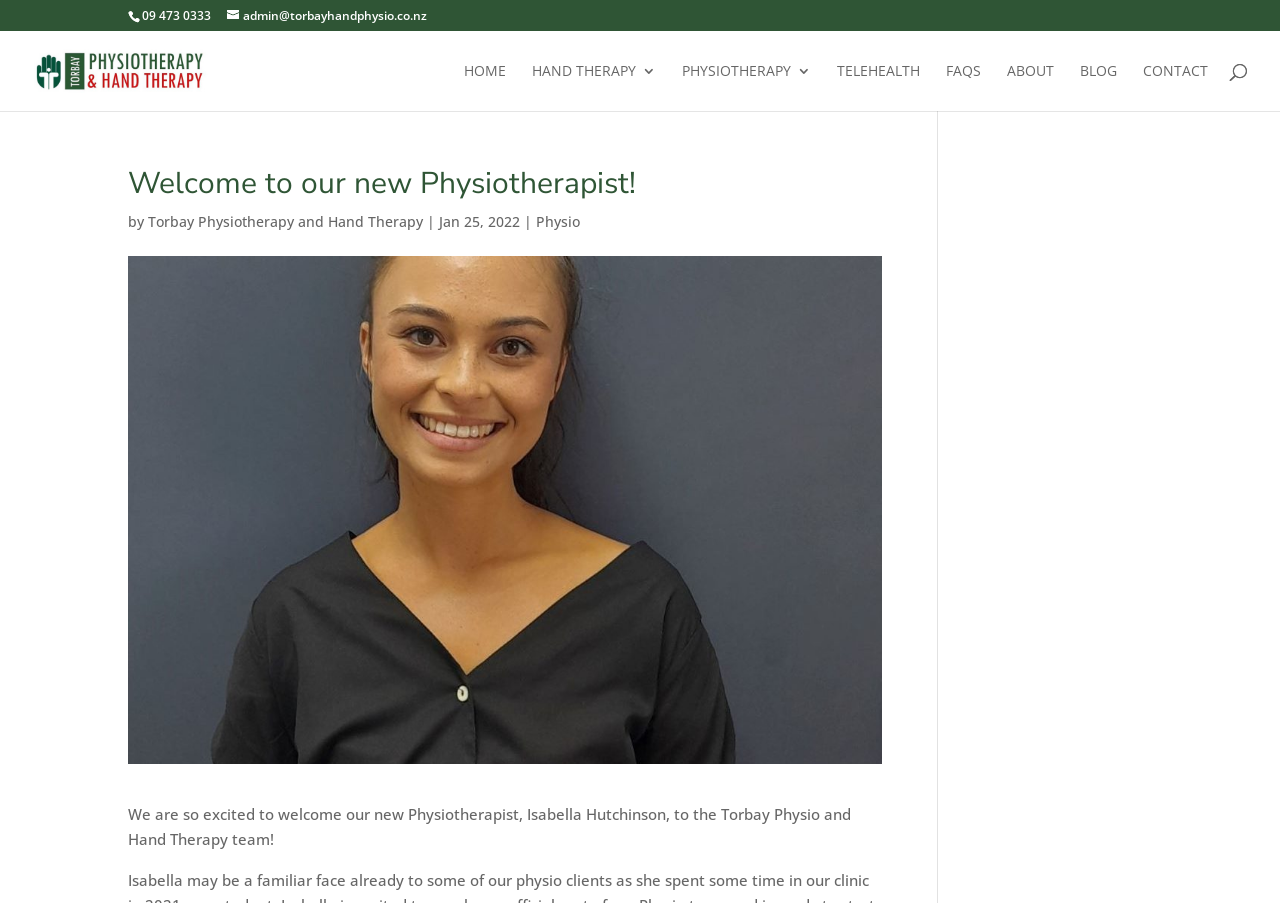Identify the bounding box coordinates of the element that should be clicked to fulfill this task: "Visit the admin email". The coordinates should be provided as four float numbers between 0 and 1, i.e., [left, top, right, bottom].

[0.177, 0.008, 0.334, 0.027]